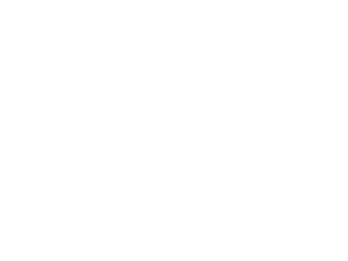Answer the question below with a single word or a brief phrase: 
What is the tone of the Orthostand logo?

Professional